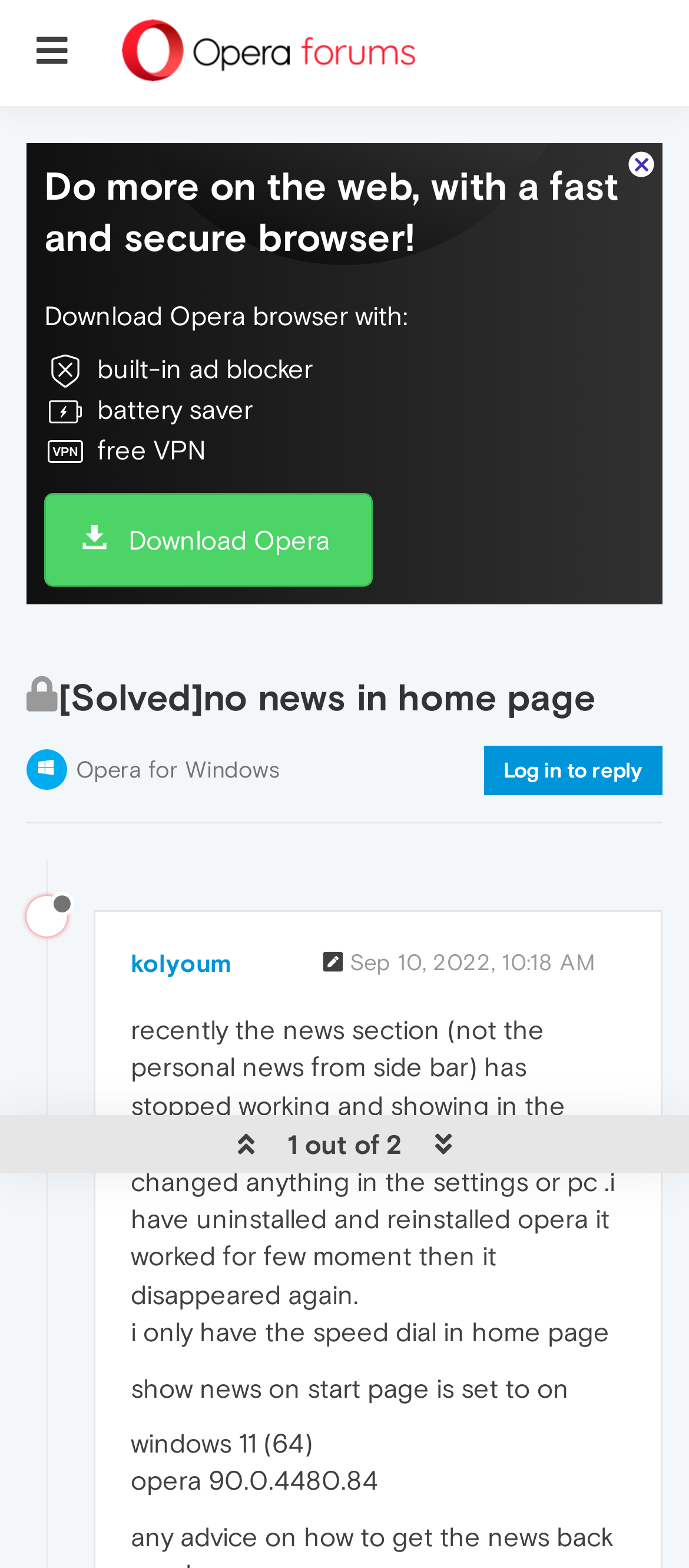Identify the bounding box coordinates for the UI element described as follows: "Log in to reply". Ensure the coordinates are four float numbers between 0 and 1, formatted as [left, top, right, bottom].

[0.703, 0.476, 0.962, 0.507]